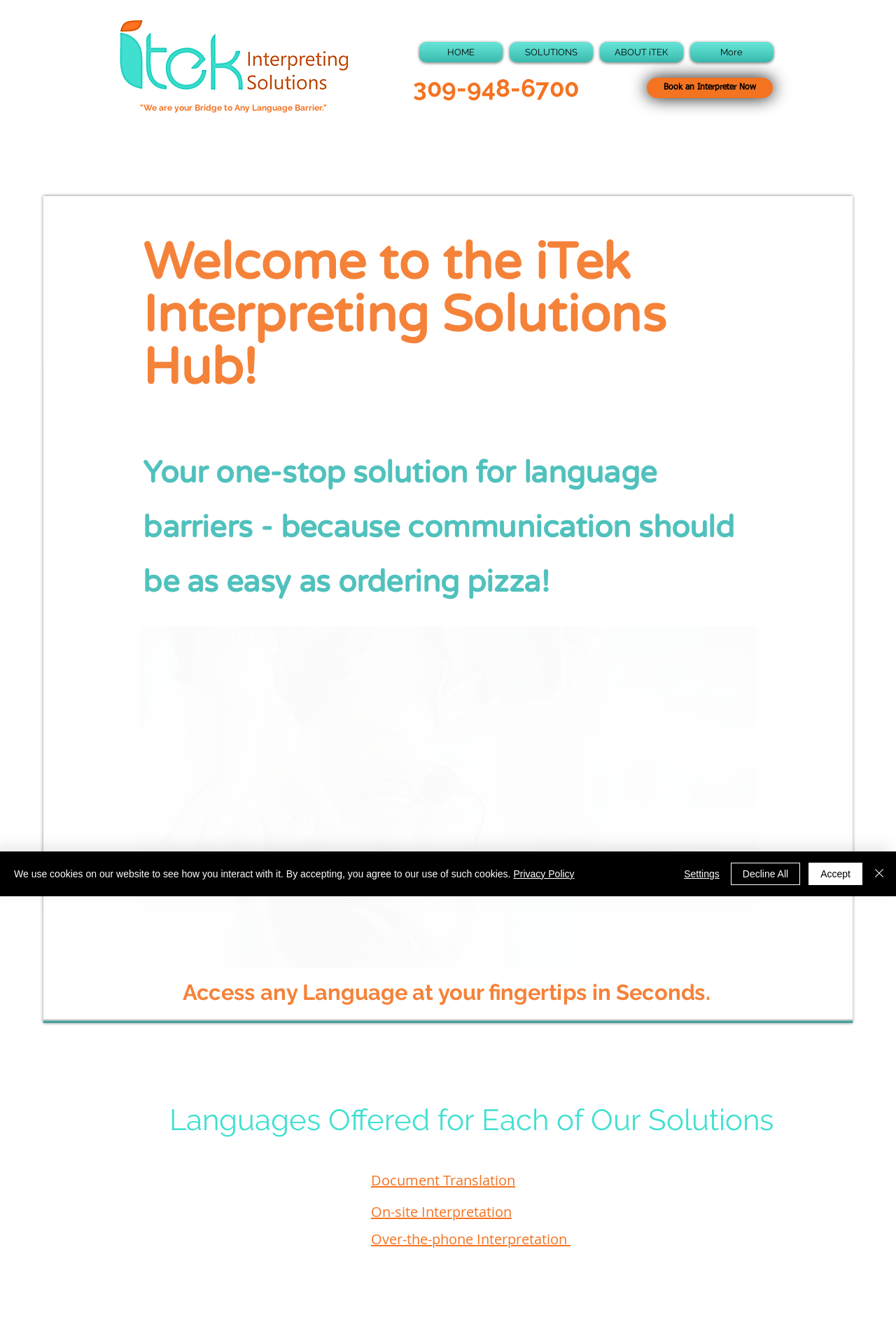Identify the bounding box coordinates of the element to click to follow this instruction: 'Click the Document Translation link'. Ensure the coordinates are four float values between 0 and 1, provided as [left, top, right, bottom].

[0.414, 0.876, 0.575, 0.89]